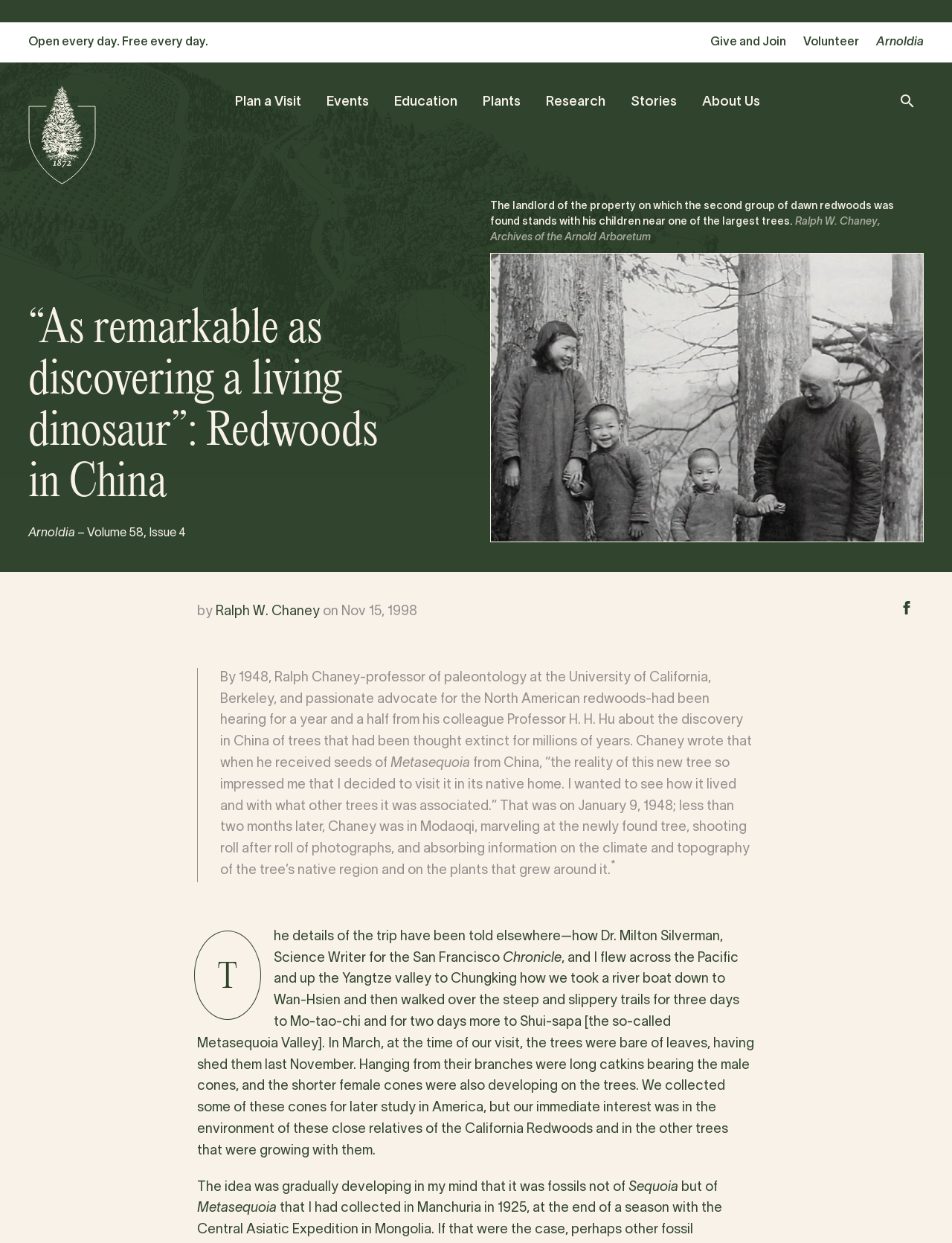Please answer the following question using a single word or phrase: 
What is the name of the publication?

Arnoldia